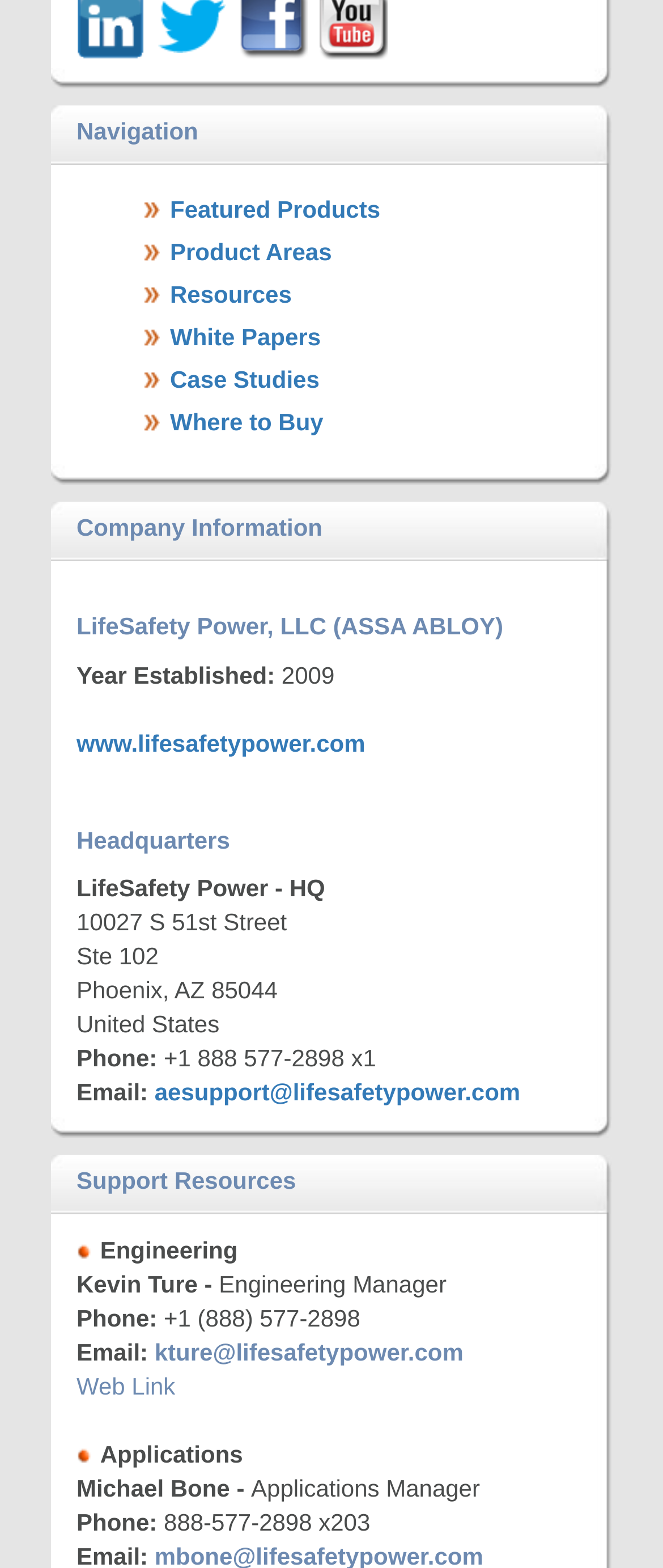Predict the bounding box of the UI element based on this description: "White Papers".

[0.256, 0.206, 0.484, 0.224]